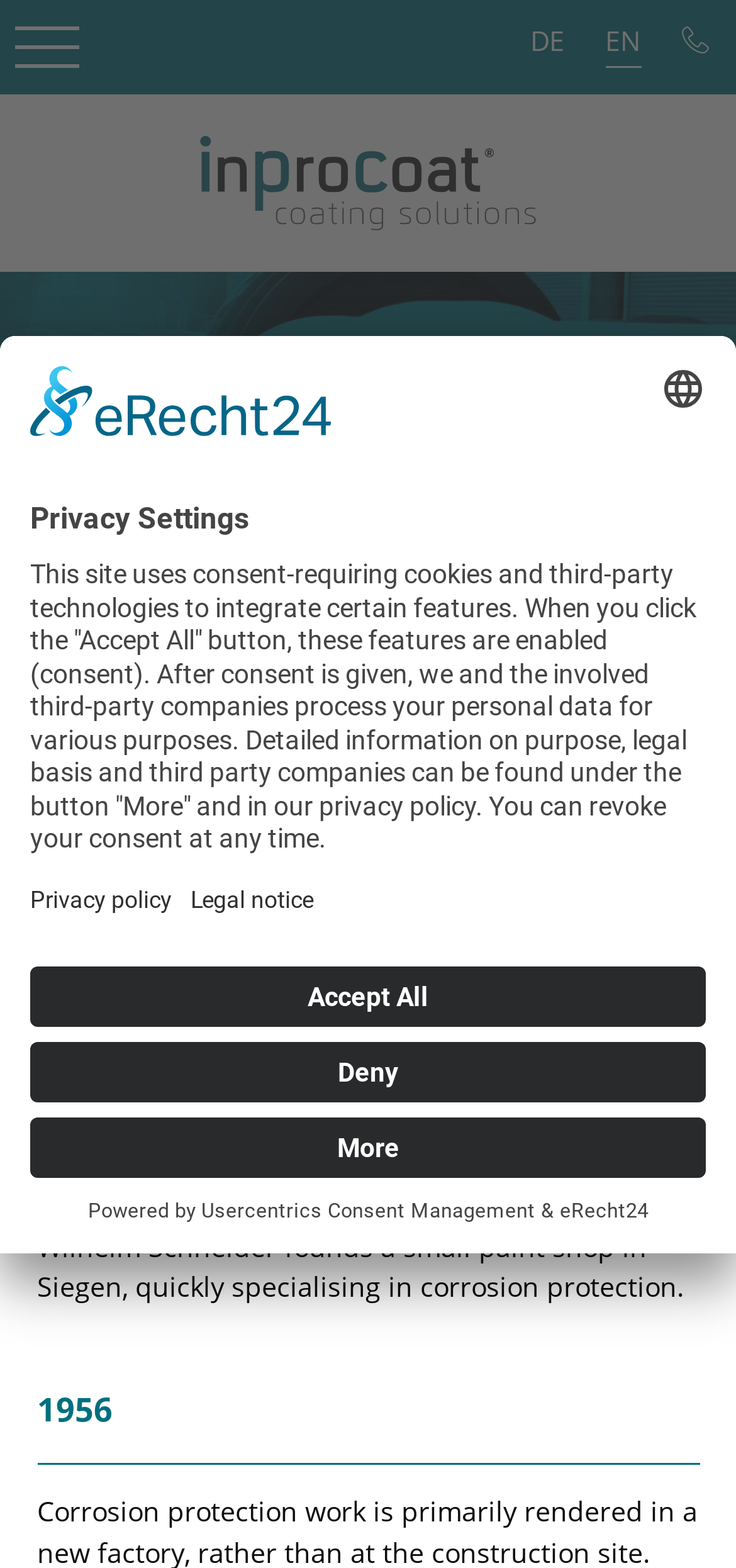Detail the various sections and features present on the webpage.

The webpage is about the history of InProCoat, a company that specializes in corrosion protection and pipe coating. At the top left corner, there is a button to open the menu, and next to it, there are links to different sections of the website, including Home, Fire-protection coating, Pipe coating, and more. 

On the top right corner, there are links to contact information, including a phone number and language options. Below the menu, there is a large image of coated pipes in a warehouse.

The main content of the webpage is divided into sections, with headings and paragraphs of text. The first section is about the company's history, with a heading "History" and a subheading "Our roots". The text describes the company's ability to adapt to market requirements over nearly a hundred years of corporate history.

Below this section, there is an article with a timeline of the company's milestones, including the founding of the company in 1920 and a significant event in 1956. Each milestone is marked with a time indicator and a brief description of the event.

At the bottom of the page, there is a button to open the privacy settings, which leads to a modal dialog with detailed information about the website's use of cookies and third-party technologies. The dialog has buttons to accept or deny consent, as well as links to the privacy policy and legal notice.

Finally, at the very bottom of the page, there is a footer section with a "Powered by" statement and links to Usercentrics Consent Management and eRecht24.